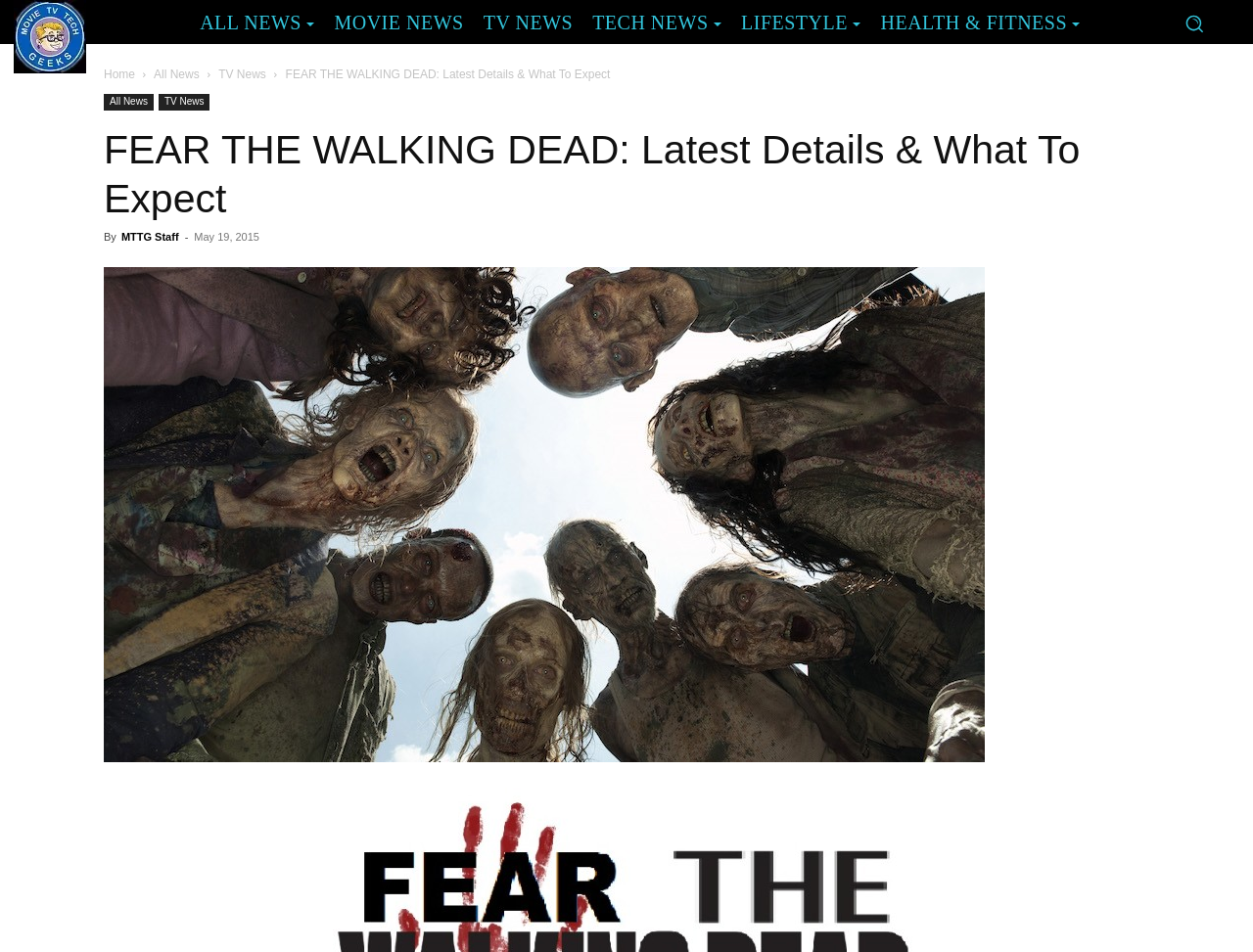Please identify the bounding box coordinates of the area I need to click to accomplish the following instruction: "Search for something".

[0.941, 0.008, 0.966, 0.041]